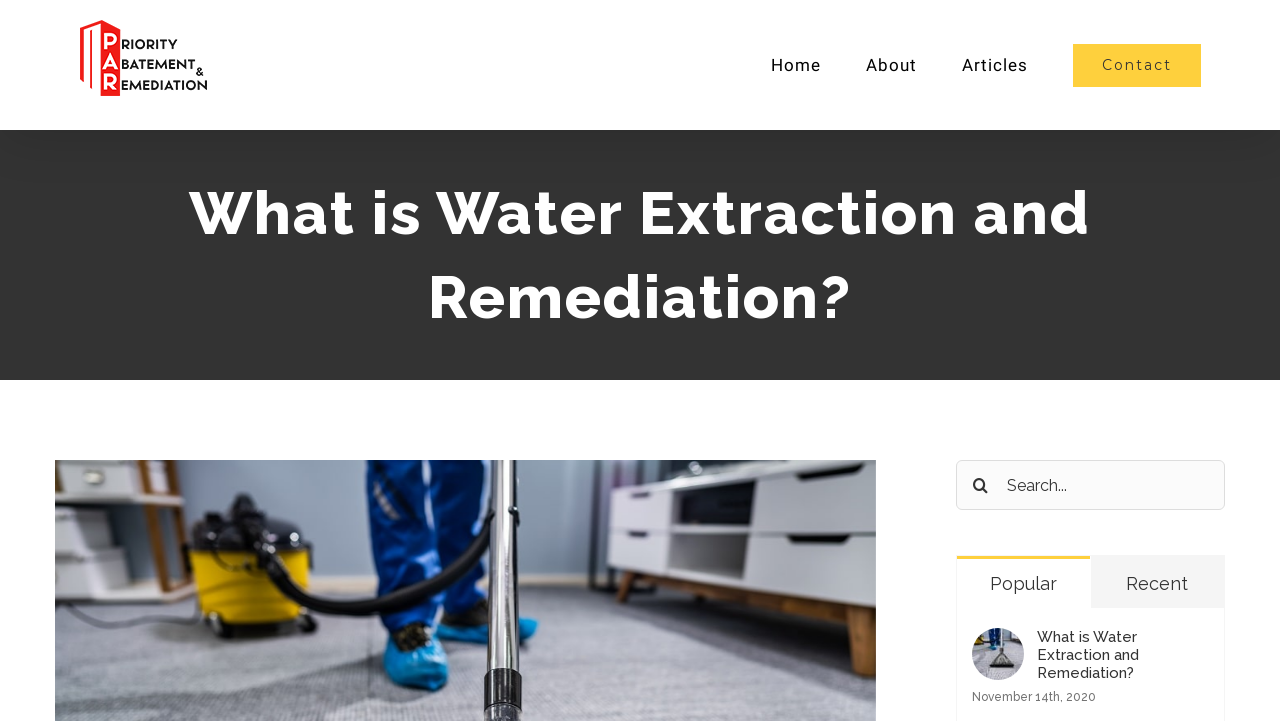Use a single word or phrase to respond to the question:
When was the article published?

November 14th, 2020